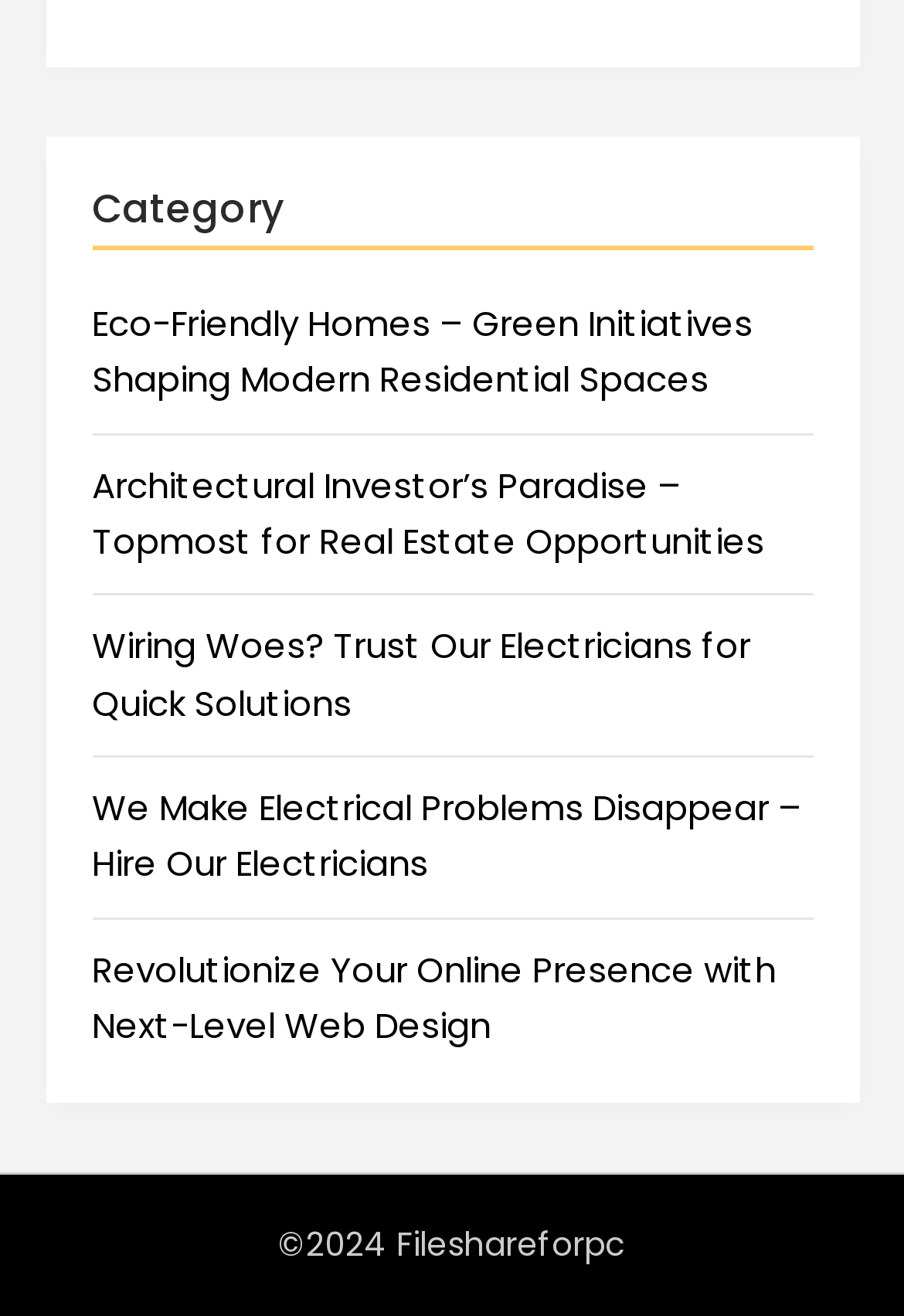Provide a single word or phrase to answer the given question: 
What is the copyright year of the webpage?

2024